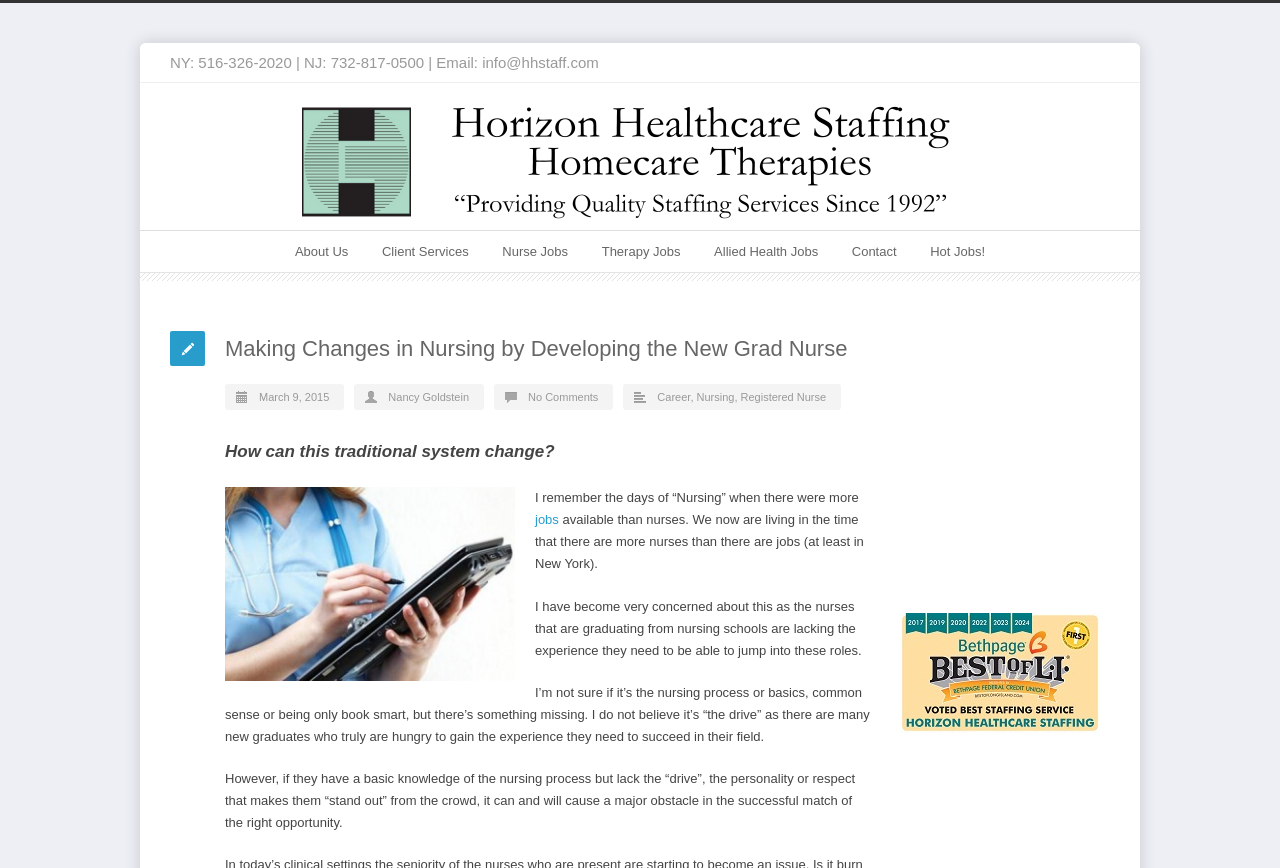Use the information in the screenshot to answer the question comprehensively: What is the main topic of the article?

I found the main topic of the article by reading the content of the webpage, which discusses the challenges faced by new graduate nurses in finding job opportunities and the need for a change in the traditional system.